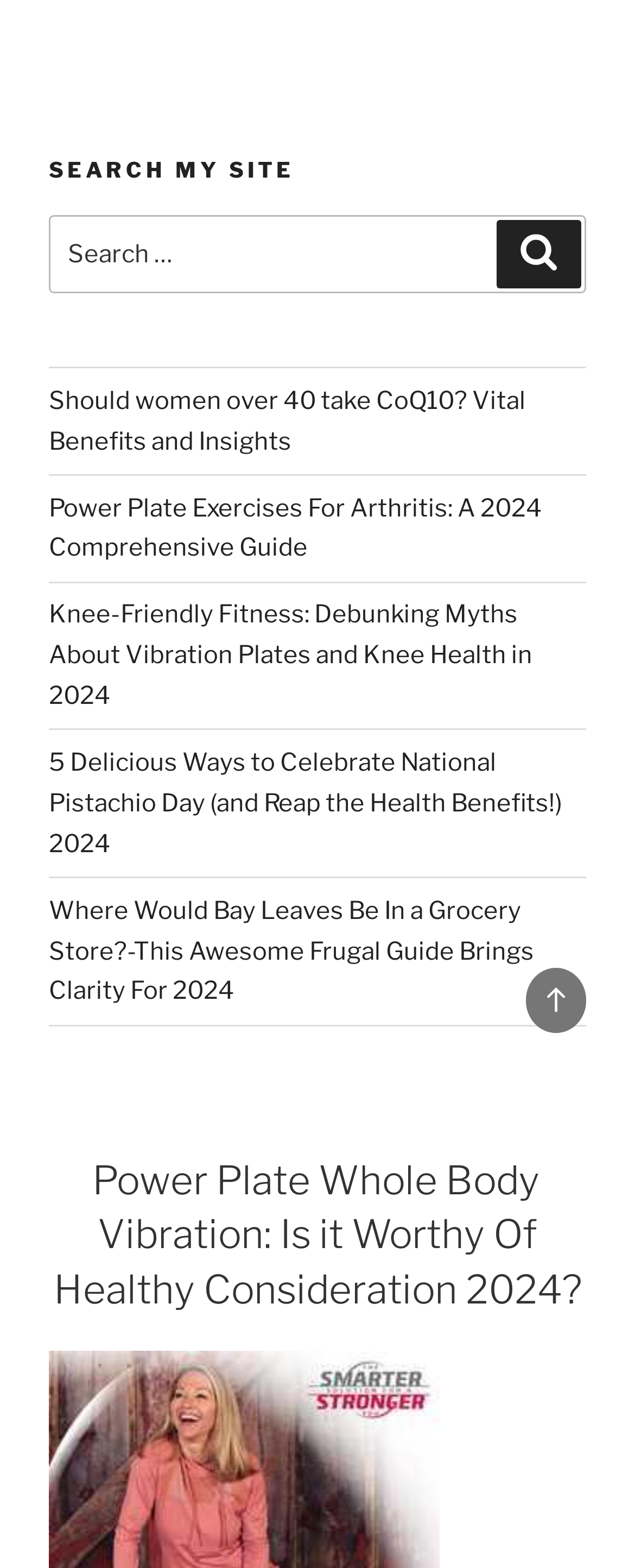Specify the bounding box coordinates of the element's area that should be clicked to execute the given instruction: "view Council to Consider Three Finalists for County Manager Position". The coordinates should be four float numbers between 0 and 1, i.e., [left, top, right, bottom].

None